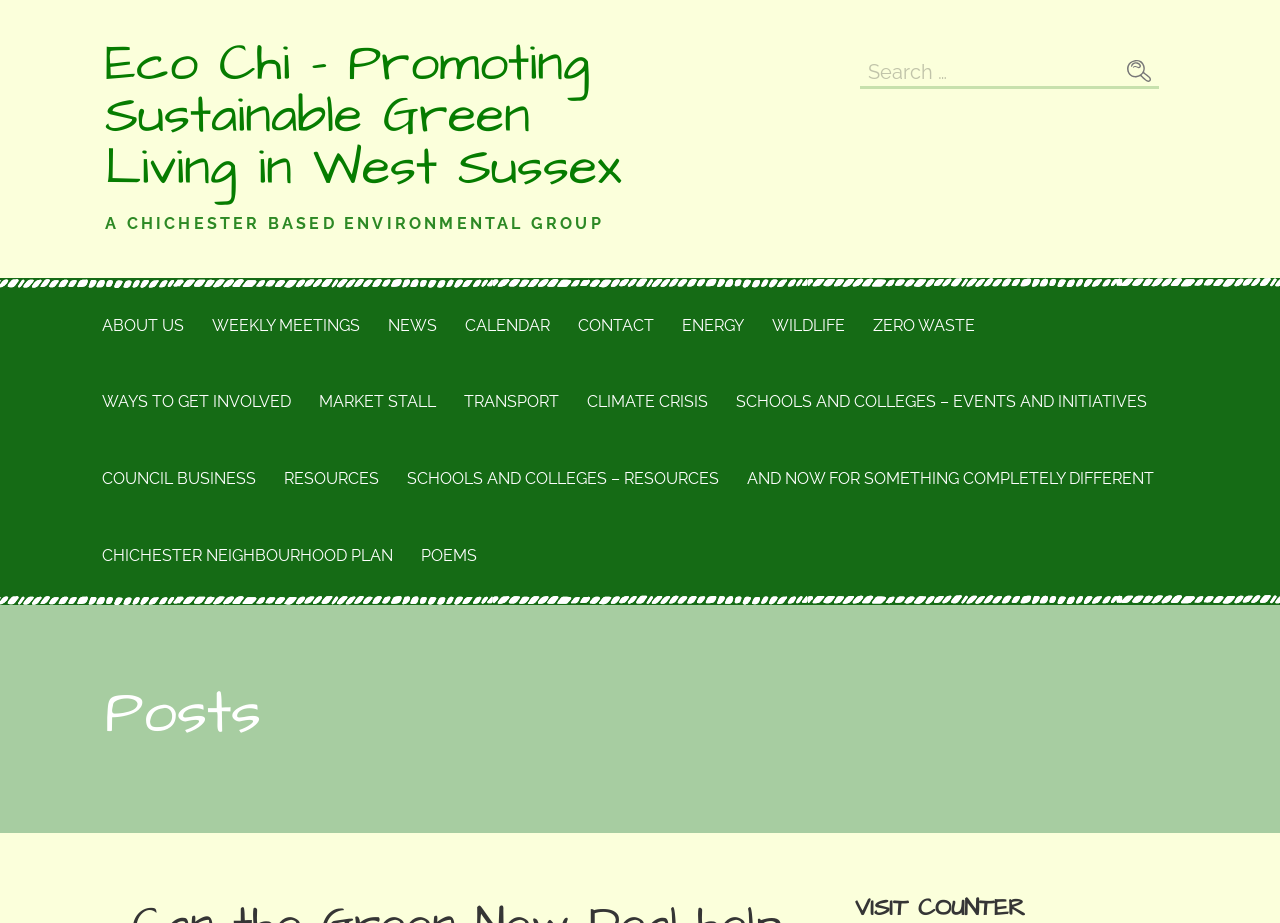Summarize the webpage with a detailed and informative caption.

The webpage is about Eco Chi, a Chichester-based environmental group promoting sustainable green living in West Sussex. At the top, there is a link to the group's homepage, followed by a static text describing the group's purpose. 

On the top right, there is a search bar with a search button. Below the search bar, there are multiple links to different sections of the website, including "About Us", "Weekly Meetings", "News", "Calendar", "Contact", and more. These links are arranged horizontally, with "About Us" on the left and "WAYS TO GET INVOLVED" on the right.

Below these links, there are more links to specific topics, such as "Energy", "Wildlife", "Zero Waste", and "Climate Crisis". These links are also arranged horizontally, with "WAYS TO GET INVOLVED" on the left and "SCHOOLS AND COLLEGES – EVENTS AND INITIATIVES" on the right.

Further down, there are more links to resources, including "COUNCIL BUSINESS", "RESOURCES", and "SCHOOLS AND COLLEGES – RESOURCES". There is also a link to "AND NOW FOR SOMETHING COMPLETELY DIFFERENT", which seems out of place among the other links.

At the very bottom, there are two more links: "CHICHESTER NEIGHBOURHOOD PLAN" and "POEMS". Above these links, there is a heading that says "Posts", which suggests that the webpage may have a blog or news section.